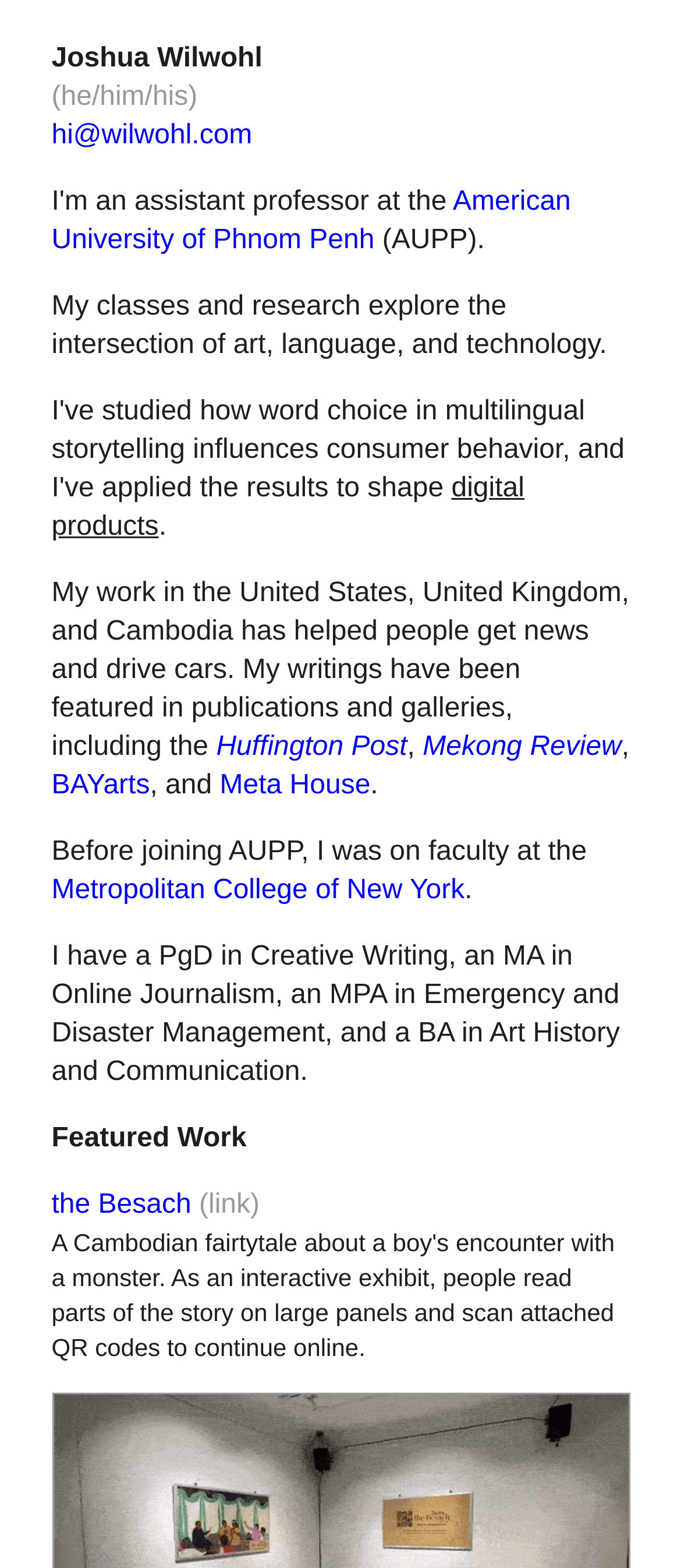Determine the bounding box coordinates for the clickable element to execute this instruction: "visit the email address". Provide the coordinates as four float numbers between 0 and 1, i.e., [left, top, right, bottom].

[0.076, 0.077, 0.37, 0.096]